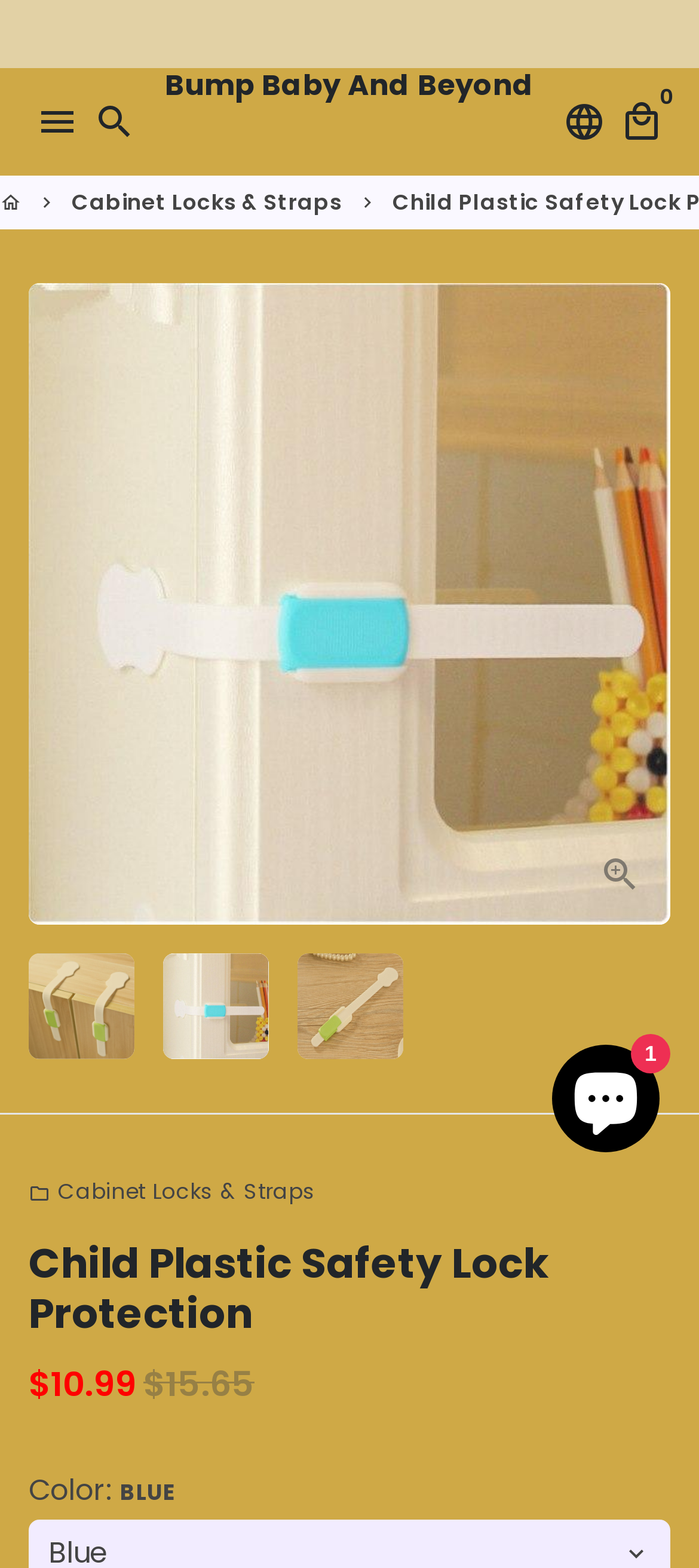Identify the bounding box of the HTML element described as: "Cabinet Locks & Straps".

[0.103, 0.119, 0.49, 0.138]